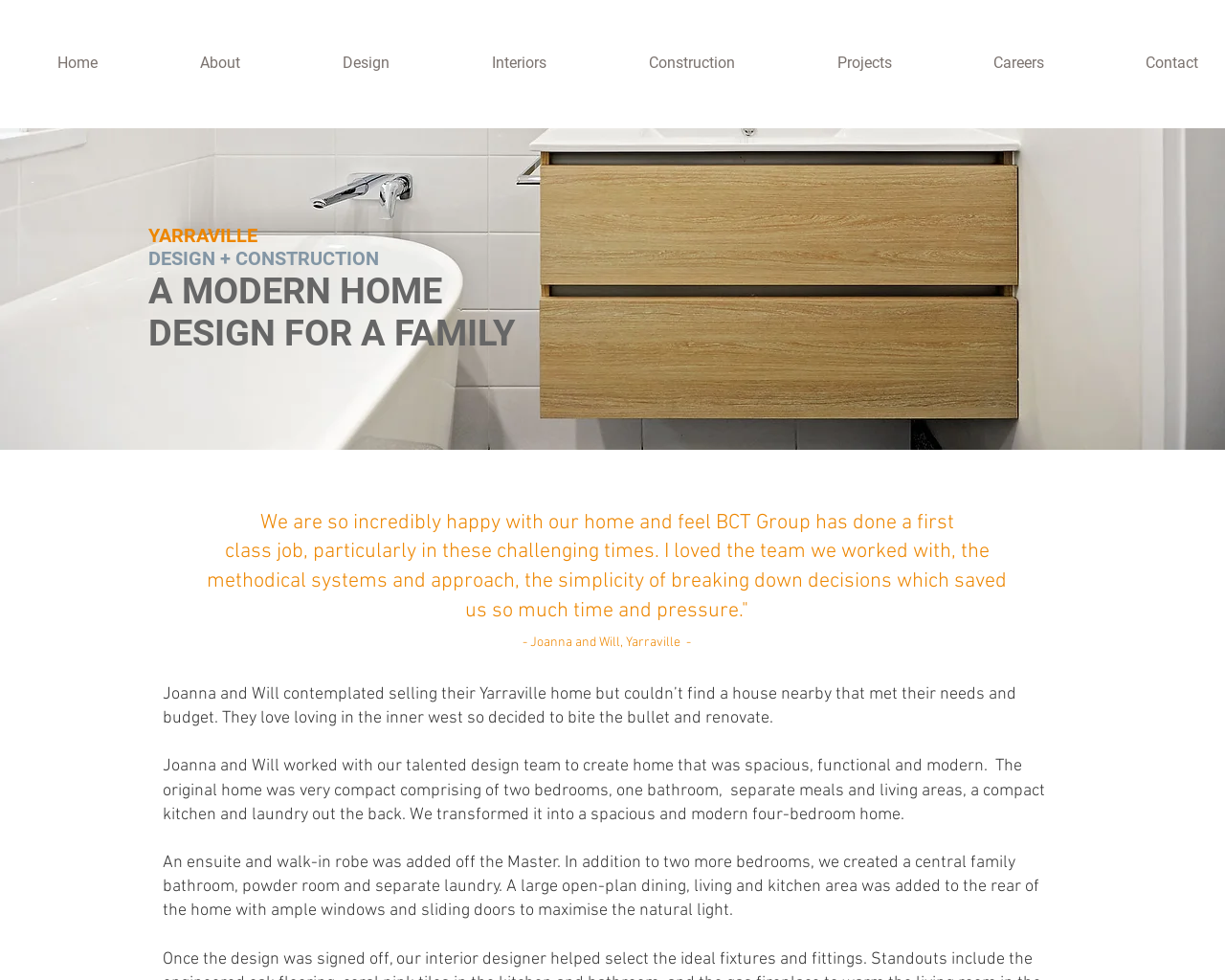For the element described, predict the bounding box coordinates as (top-left x, top-left y, bottom-right x, bottom-right y). All values should be between 0 and 1. Element description: Interiors

[0.359, 0.054, 0.488, 0.072]